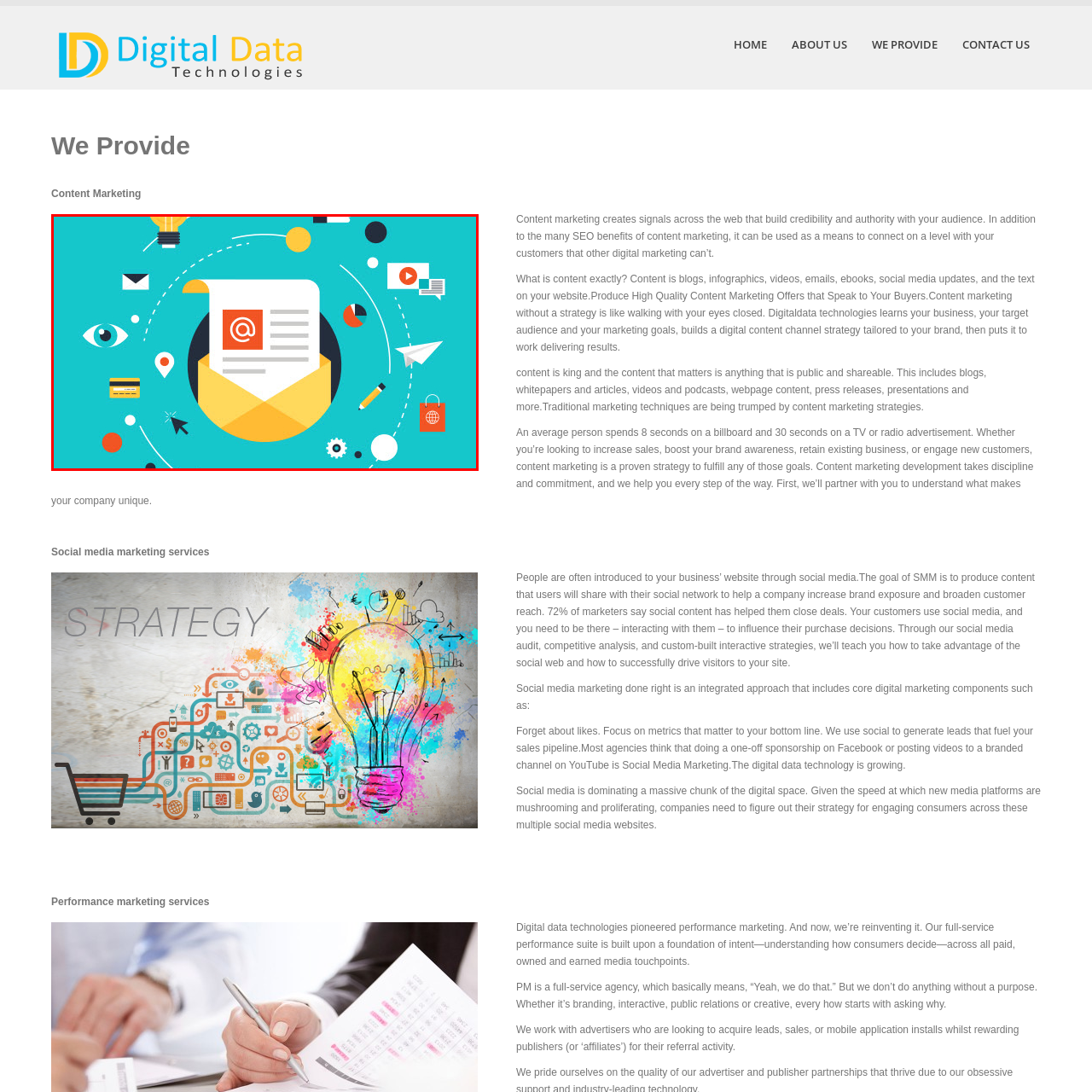What is represented by the lightbulb icon?
Check the image inside the red bounding box and provide your answer in a single word or short phrase.

Idea or innovation